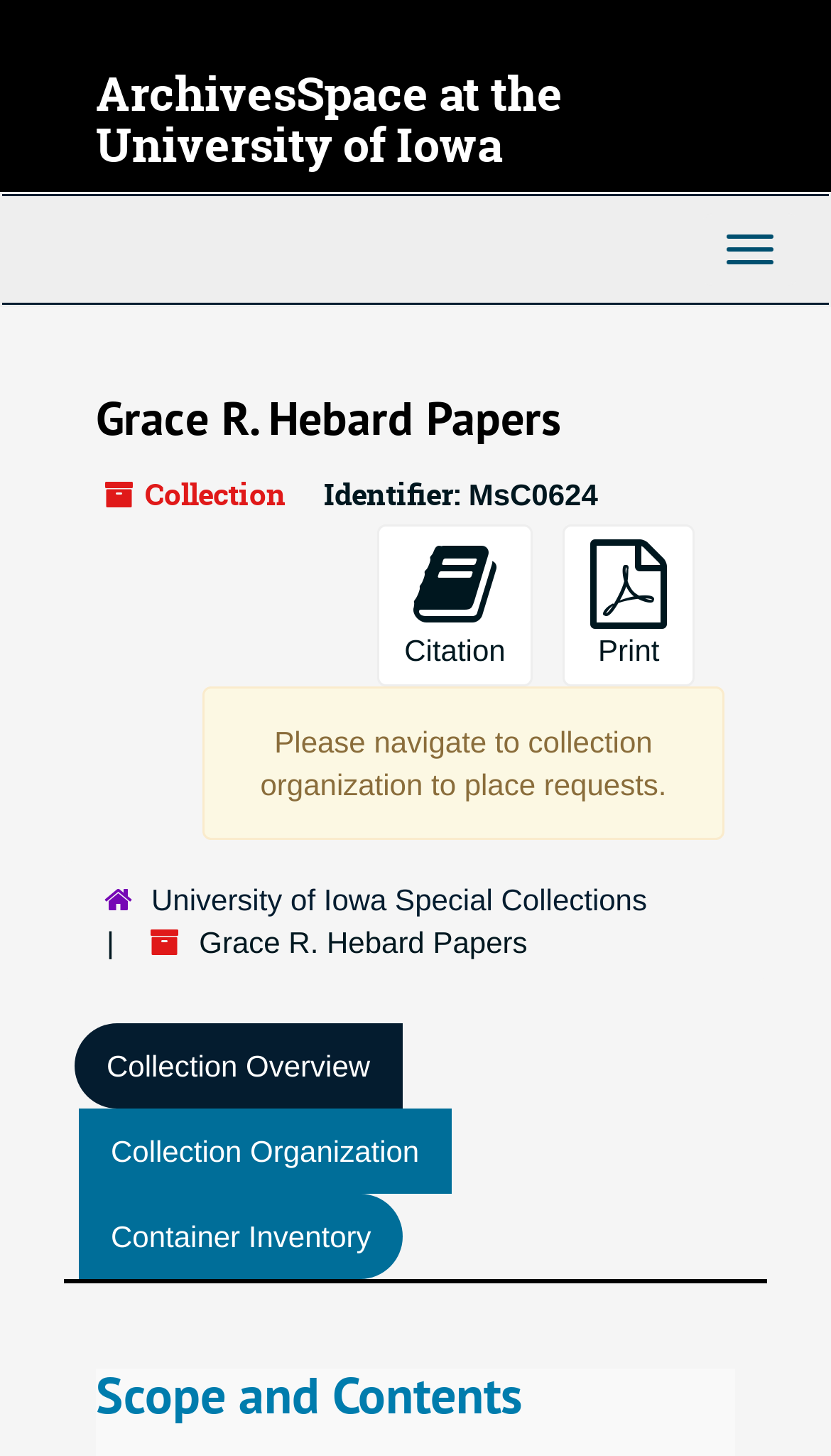Can you provide the bounding box coordinates for the element that should be clicked to implement the instruction: "Go to Collection Organization"?

[0.095, 0.762, 0.543, 0.82]